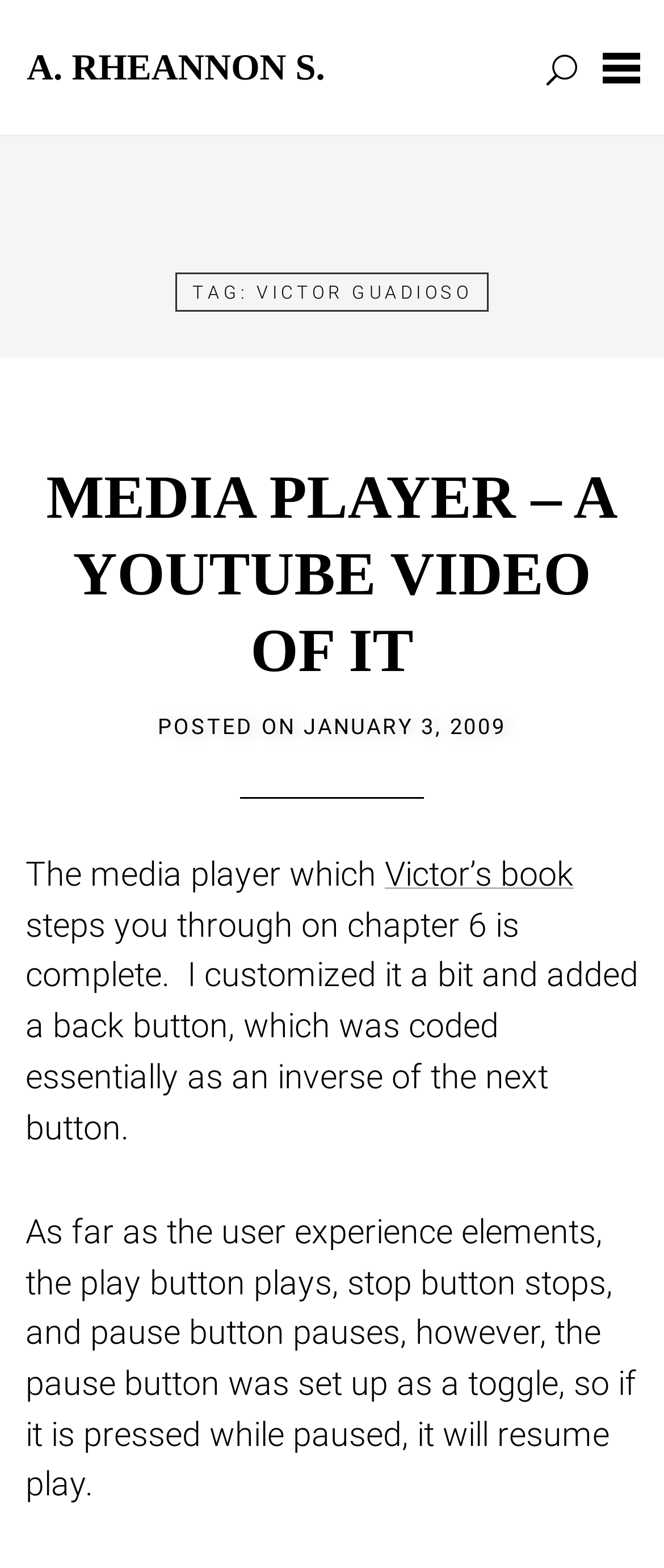Give a one-word or one-phrase response to the question:
What is the name of the book mentioned?

Victor’s book